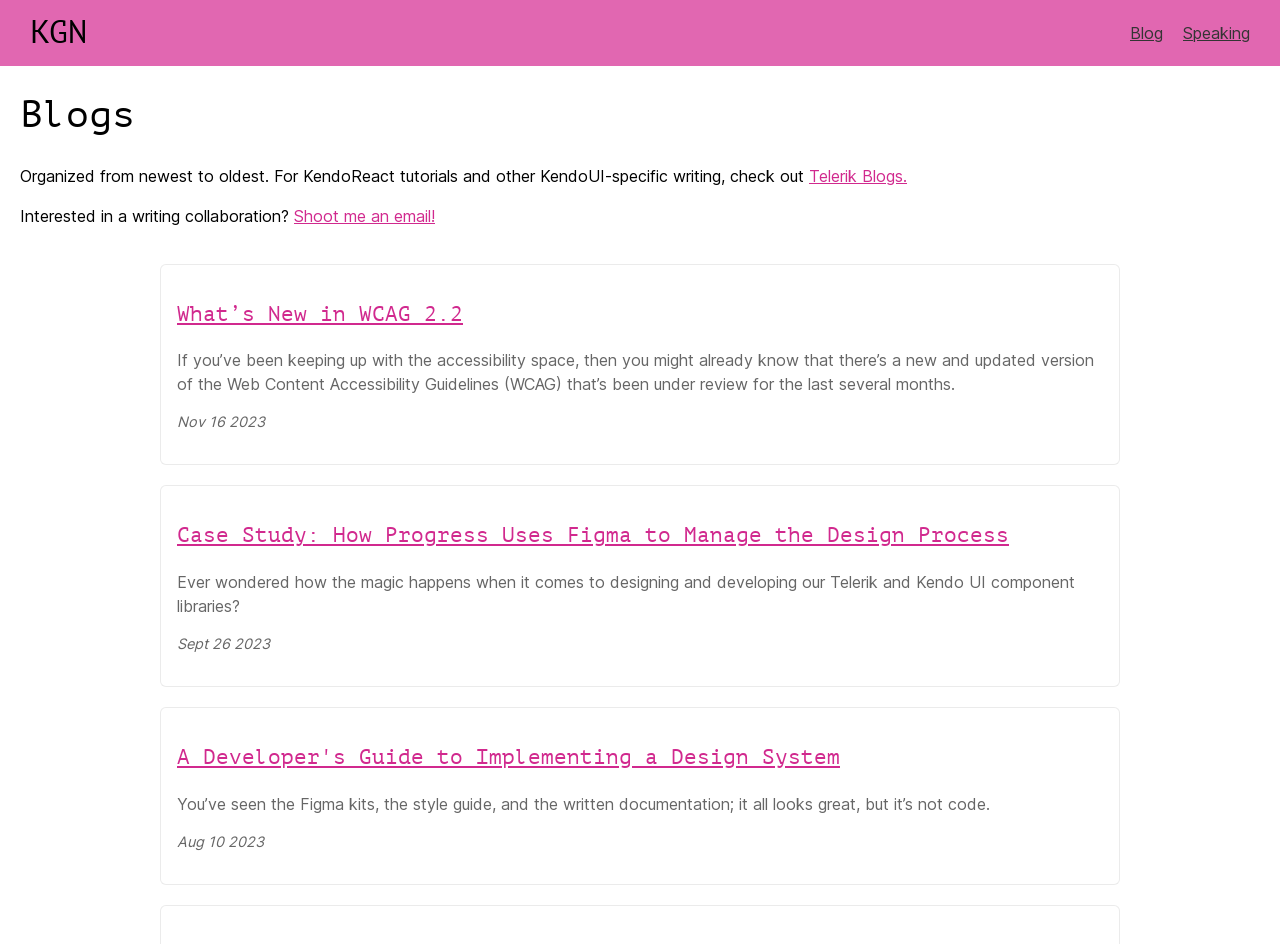Find the bounding box of the web element that fits this description: "KGN".

[0.016, 0.005, 0.076, 0.065]